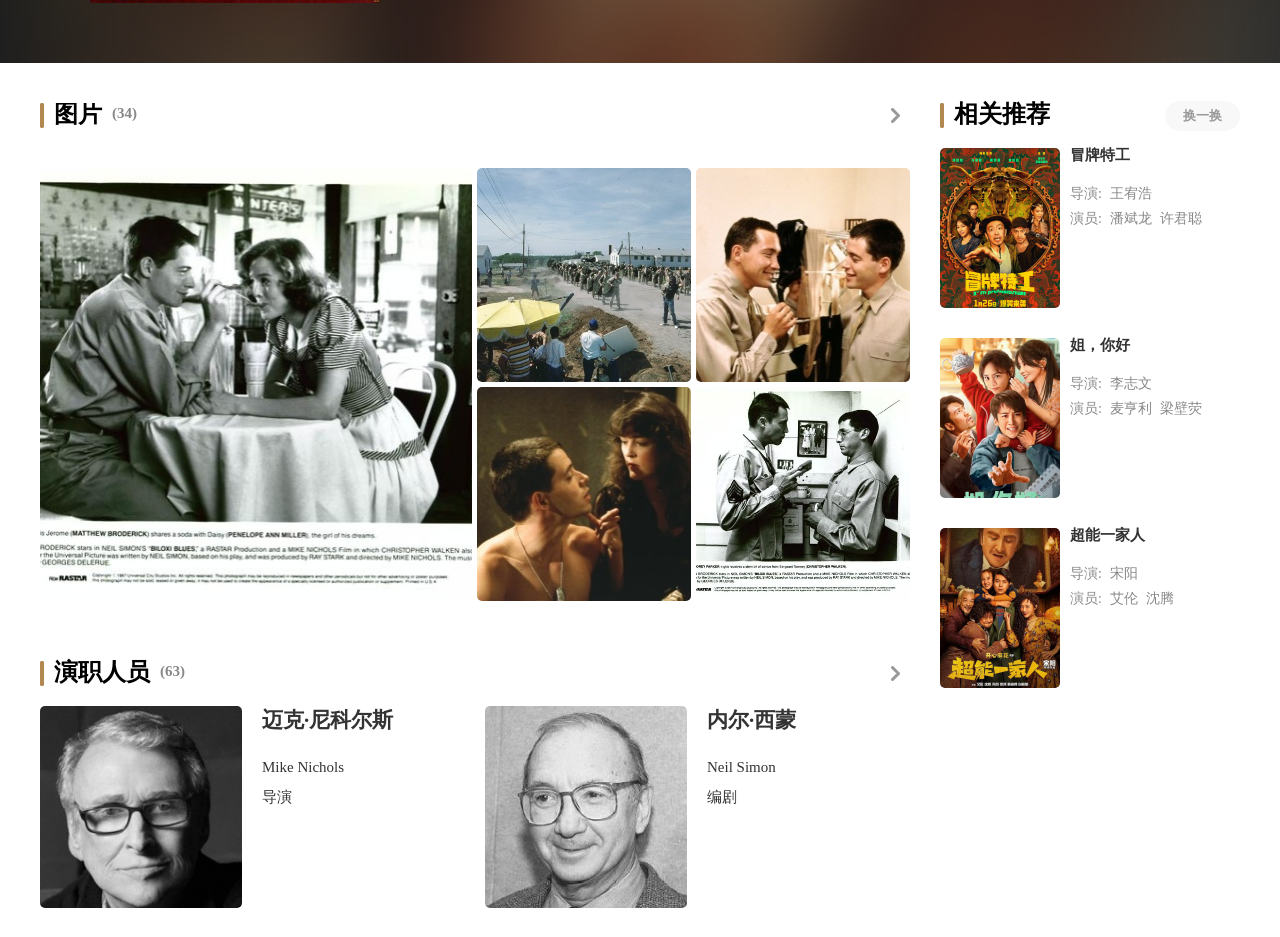Using the description: "alt="Facebook"", identify the bounding box of the corresponding UI element in the screenshot.

None